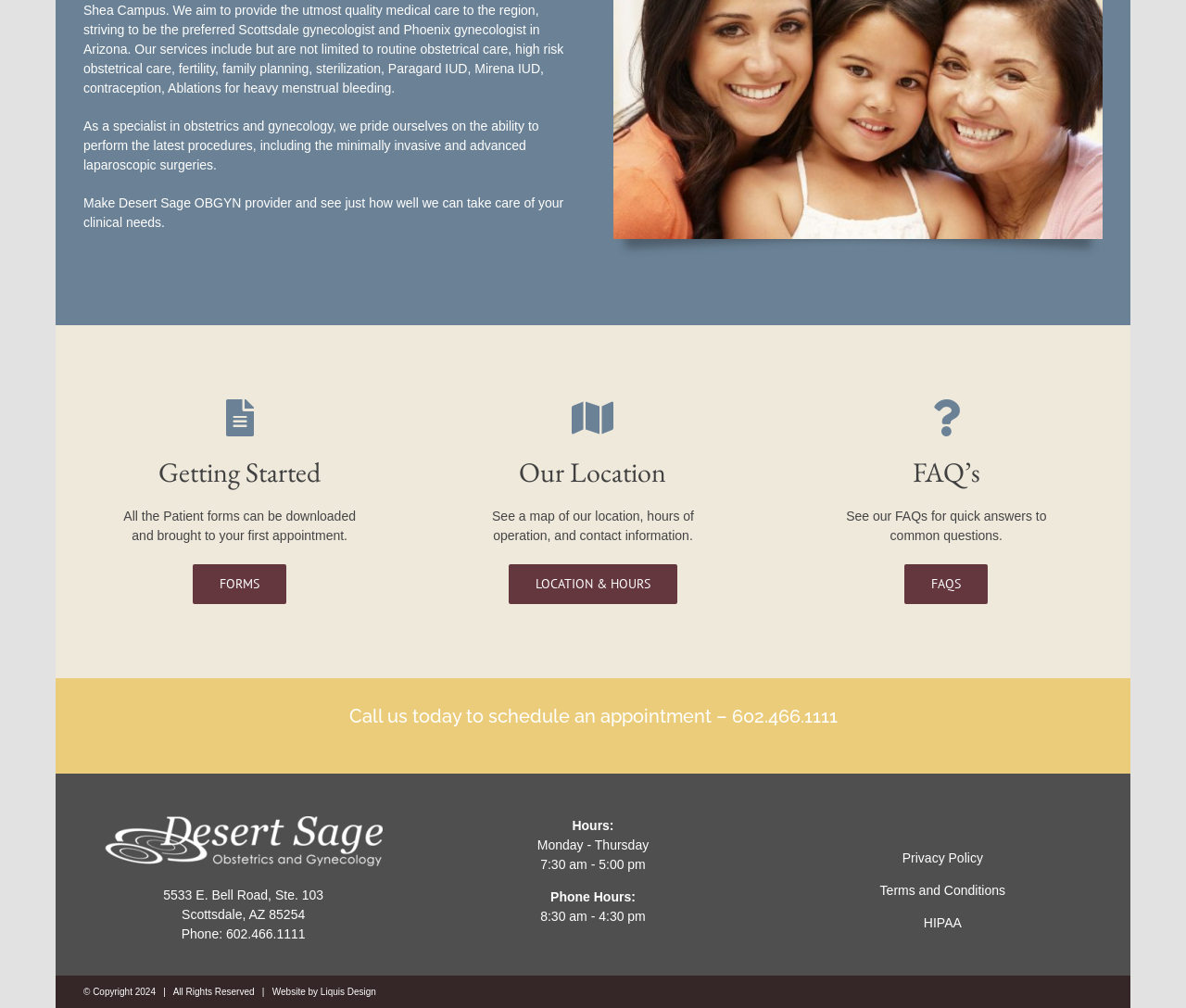Given the element description FAQs, identify the bounding box coordinates for the UI element on the webpage screenshot. The format should be (top-left x, top-left y, bottom-right x, bottom-right y), with values between 0 and 1.

[0.763, 0.559, 0.833, 0.599]